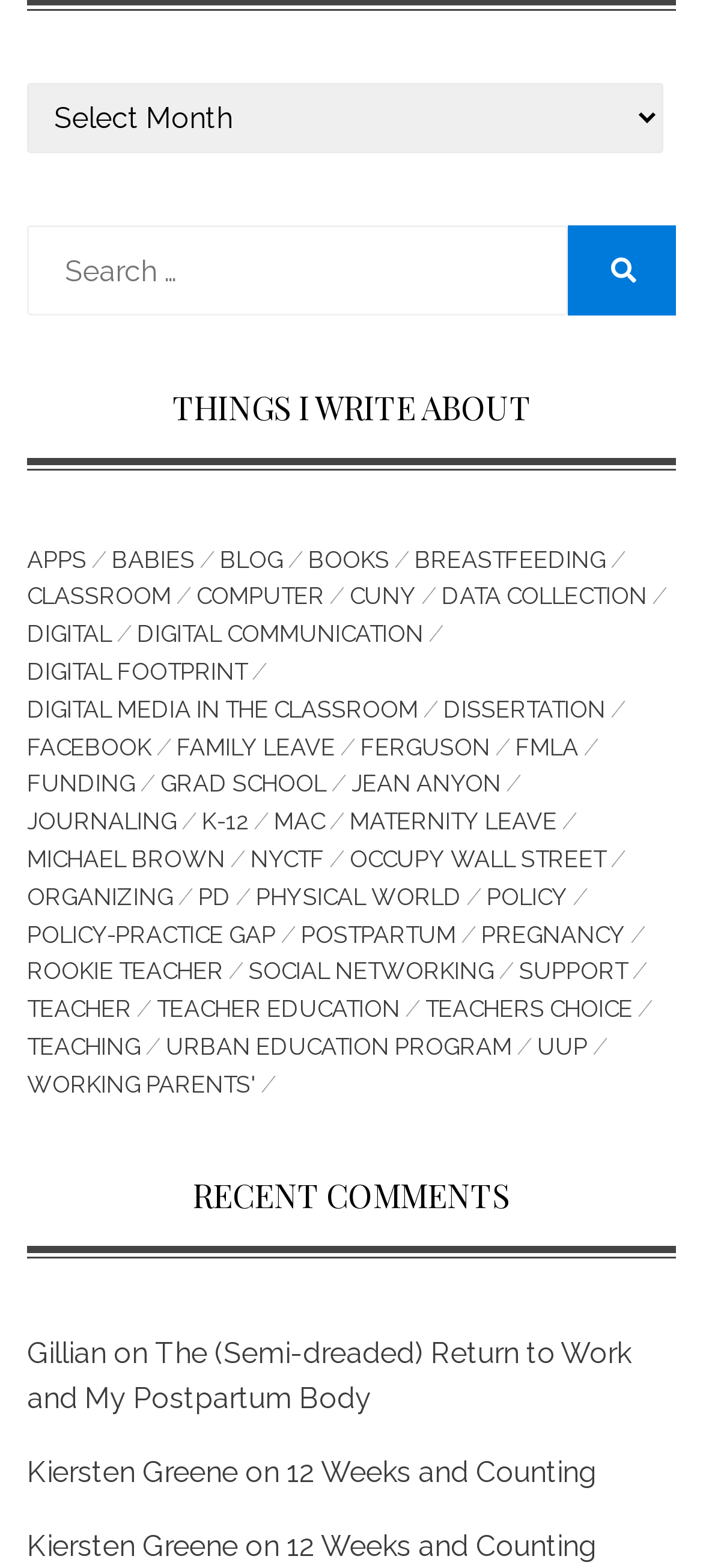Pinpoint the bounding box coordinates of the clickable area needed to execute the instruction: "Search for archives". The coordinates should be specified as four float numbers between 0 and 1, i.e., [left, top, right, bottom].

[0.038, 0.144, 0.962, 0.201]